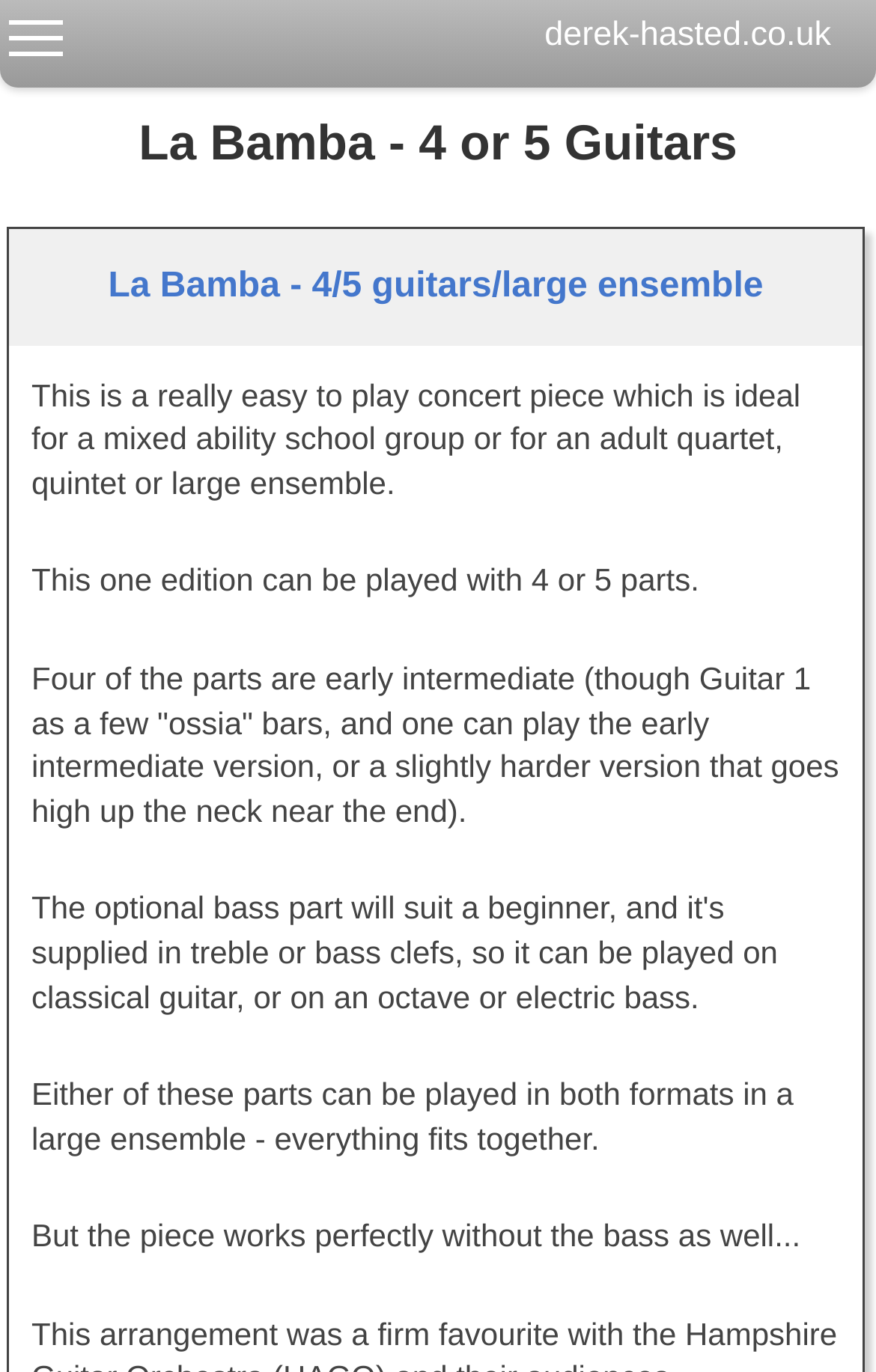Give a one-word or short phrase answer to the question: 
What is the ideal group type for this concert piece?

Mixed ability school group